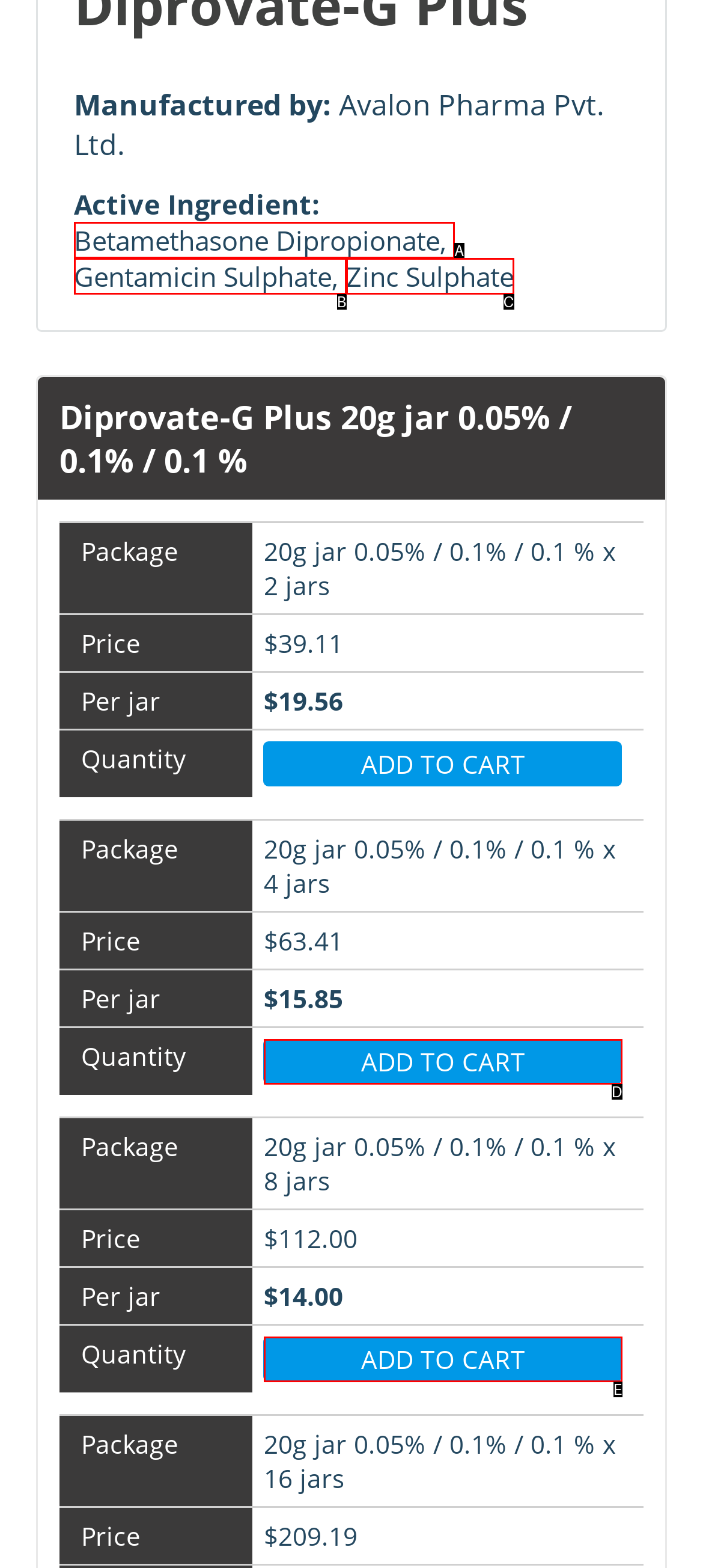Tell me which option best matches the description: Gentamicin Sulphate
Answer with the option's letter from the given choices directly.

B